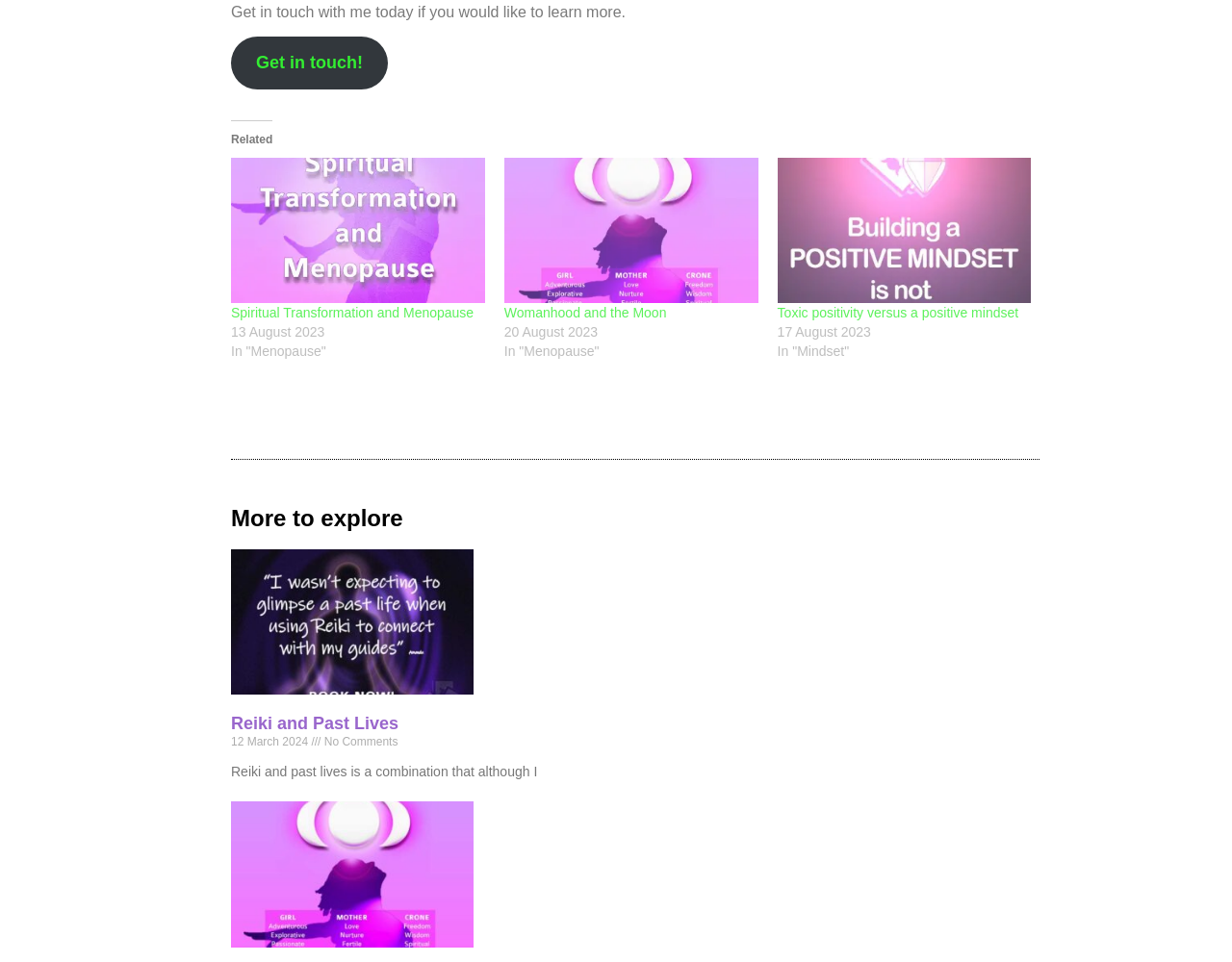Using the element description: "Reiki and Past Lives", determine the bounding box coordinates. The coordinates should be in the format [left, top, right, bottom], with values between 0 and 1.

[0.188, 0.742, 0.323, 0.762]